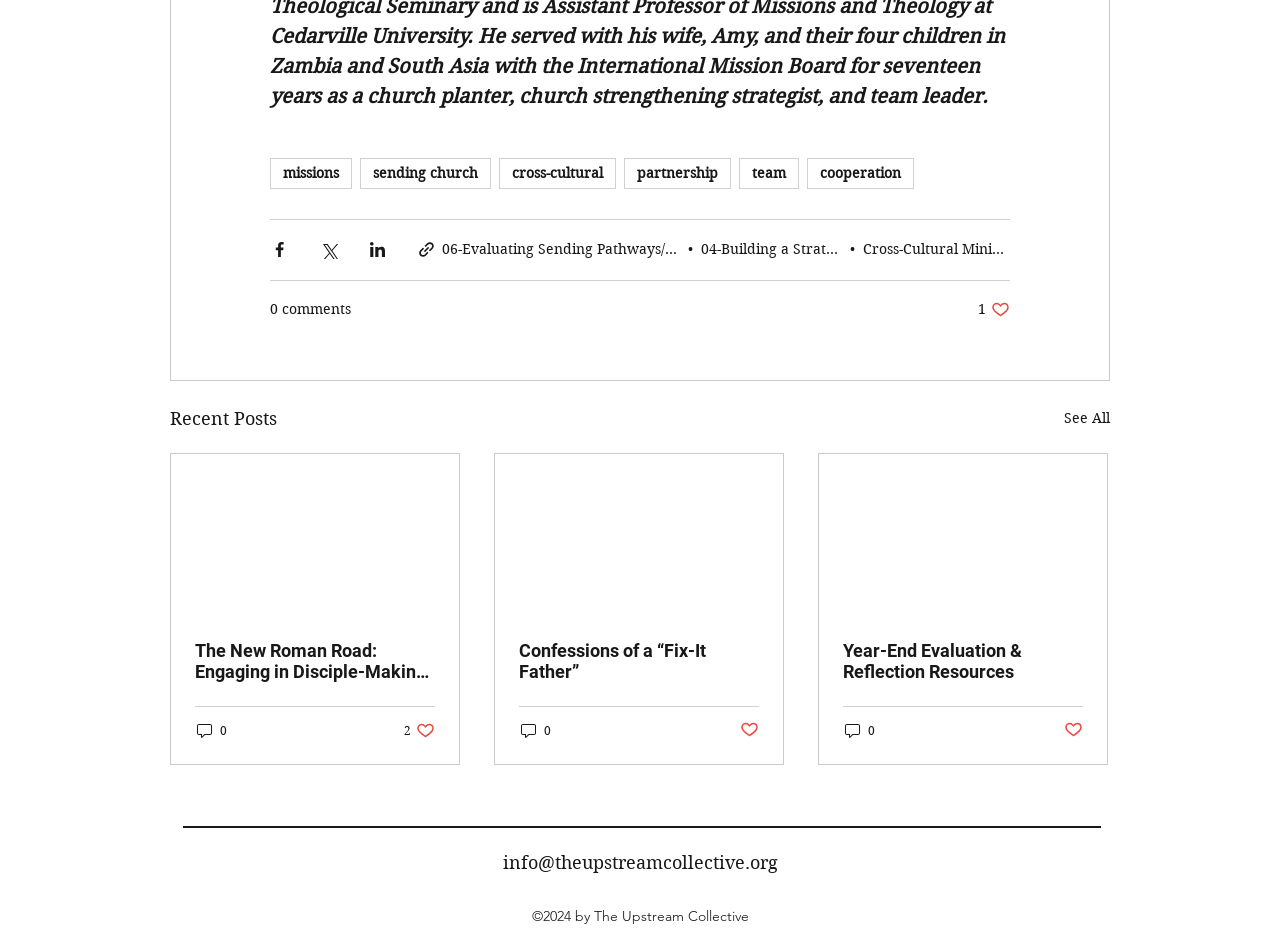Based on the image, provide a detailed and complete answer to the question: 
What is the name of the organization?

I found the answer by looking at the bottom of the webpage, where the copyright information is located. It says '©2024 by The Upstream Collective', which indicates that The Upstream Collective is the name of the organization.